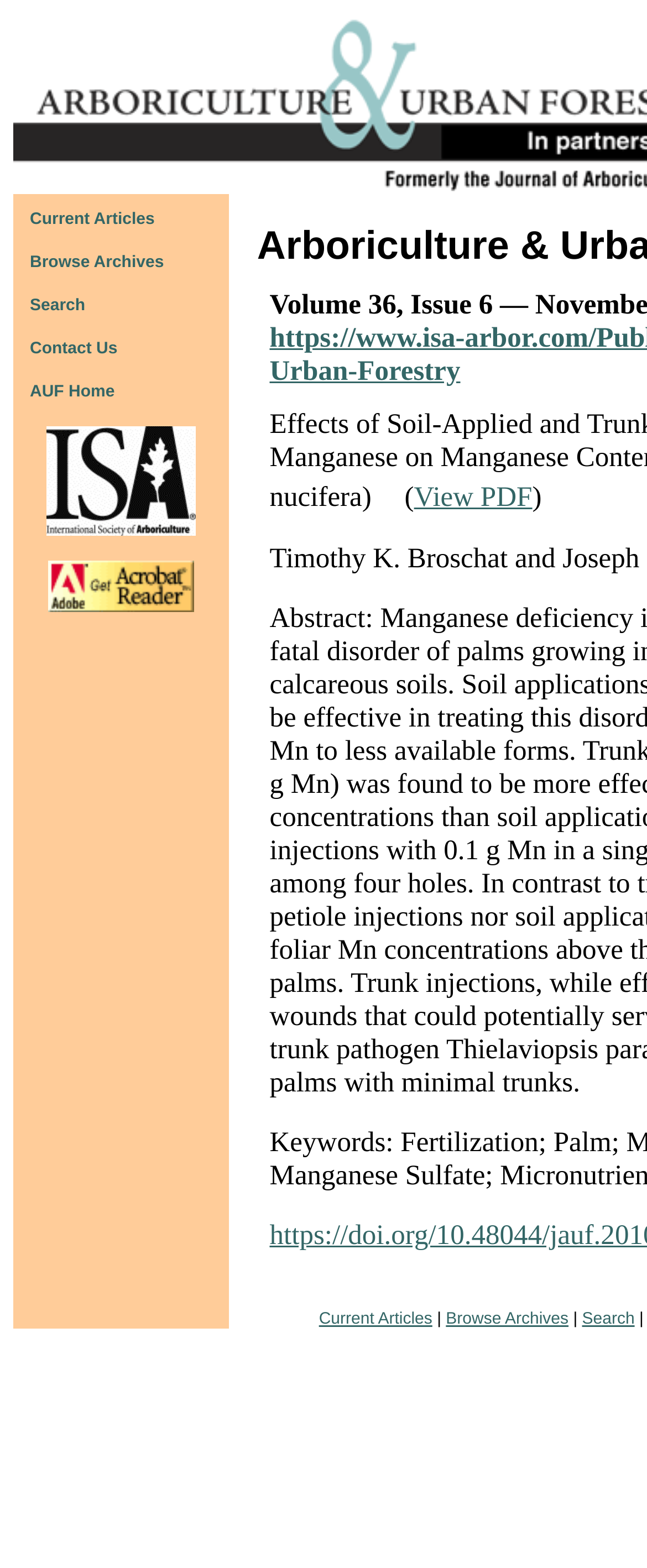Please find the bounding box coordinates of the section that needs to be clicked to achieve this instruction: "View PDF".

[0.64, 0.307, 0.823, 0.327]